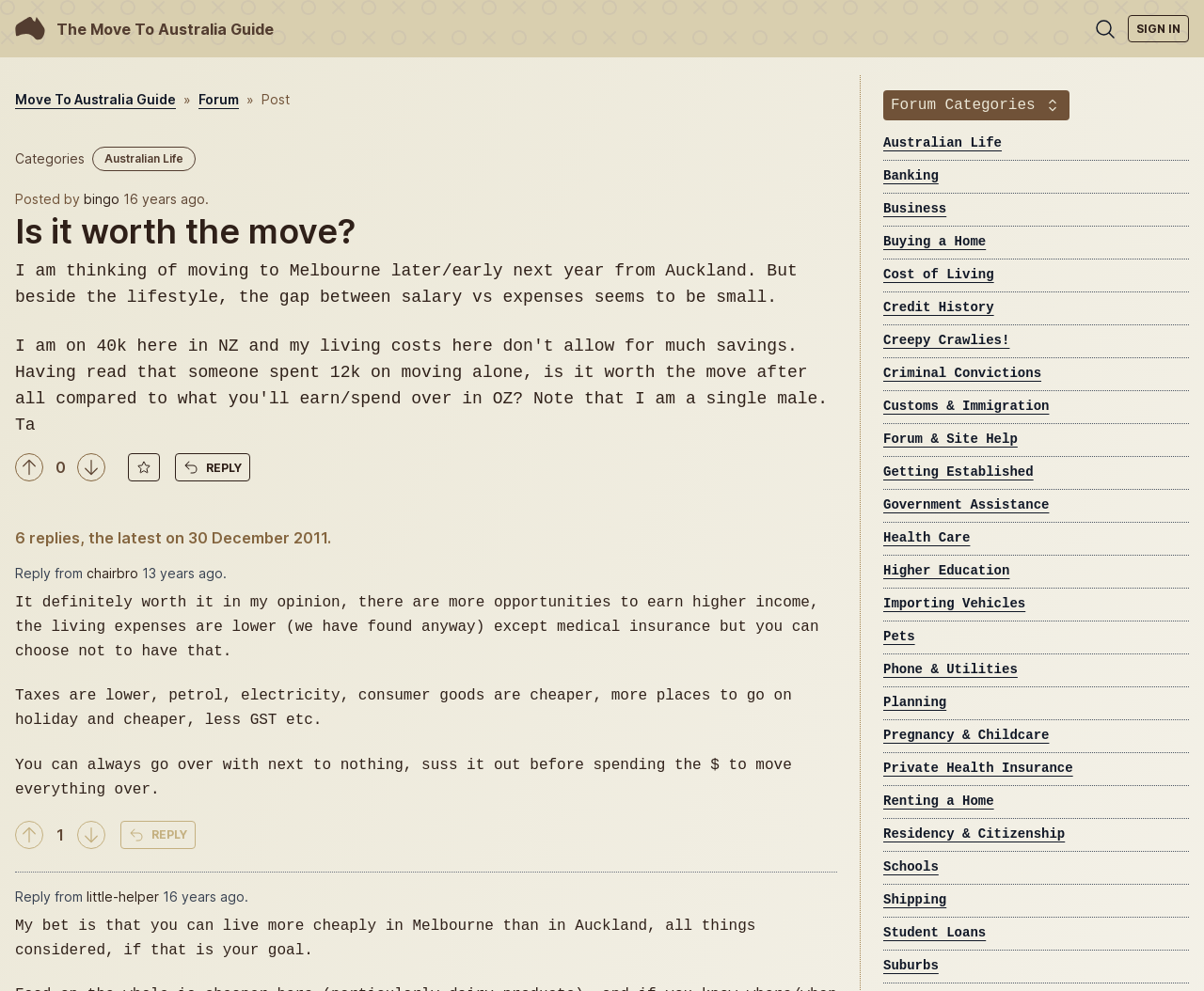Please locate the bounding box coordinates of the element that should be clicked to achieve the given instruction: "Reply to the post".

[0.145, 0.457, 0.208, 0.486]